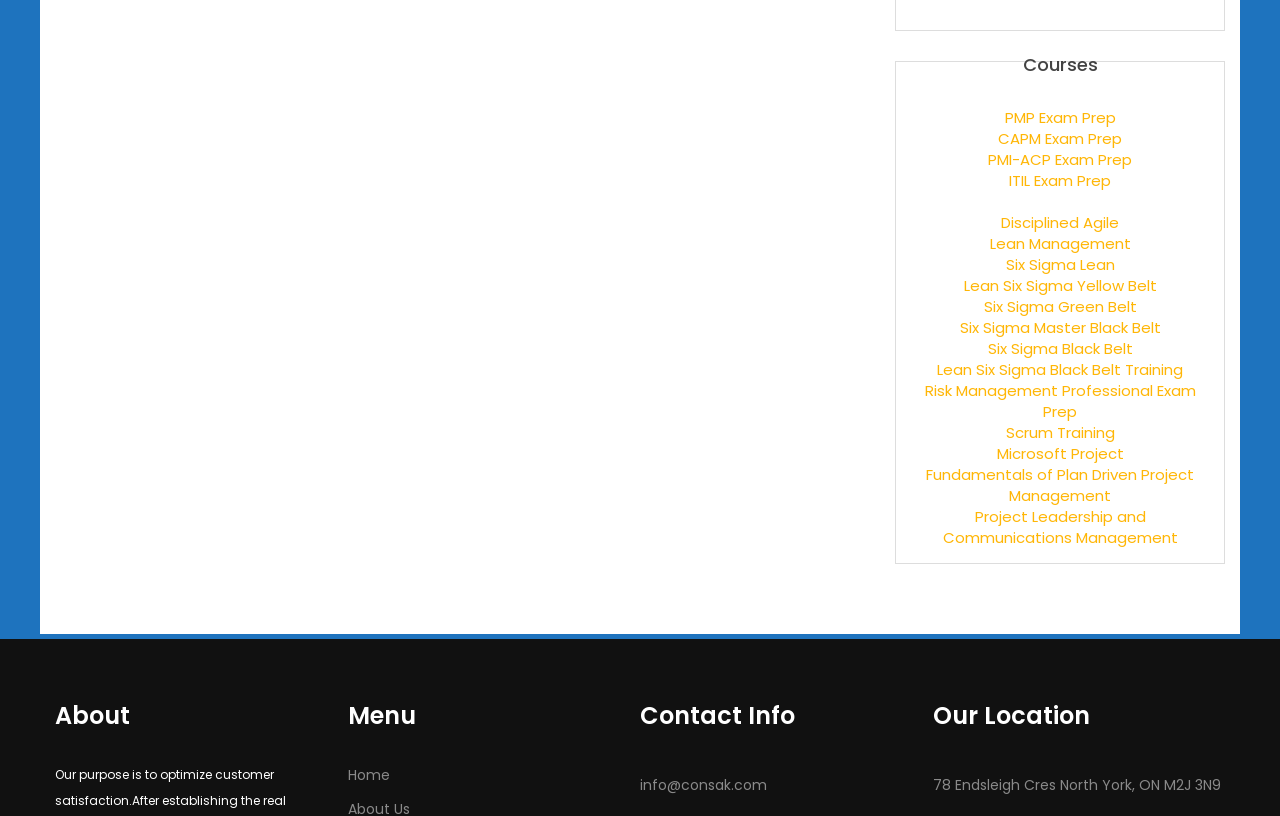Identify the bounding box coordinates for the UI element described as follows: Six Sigma Black Belt. Use the format (top-left x, top-left y, bottom-right x, bottom-right y) and ensure all values are floating point numbers between 0 and 1.

[0.771, 0.414, 0.885, 0.44]